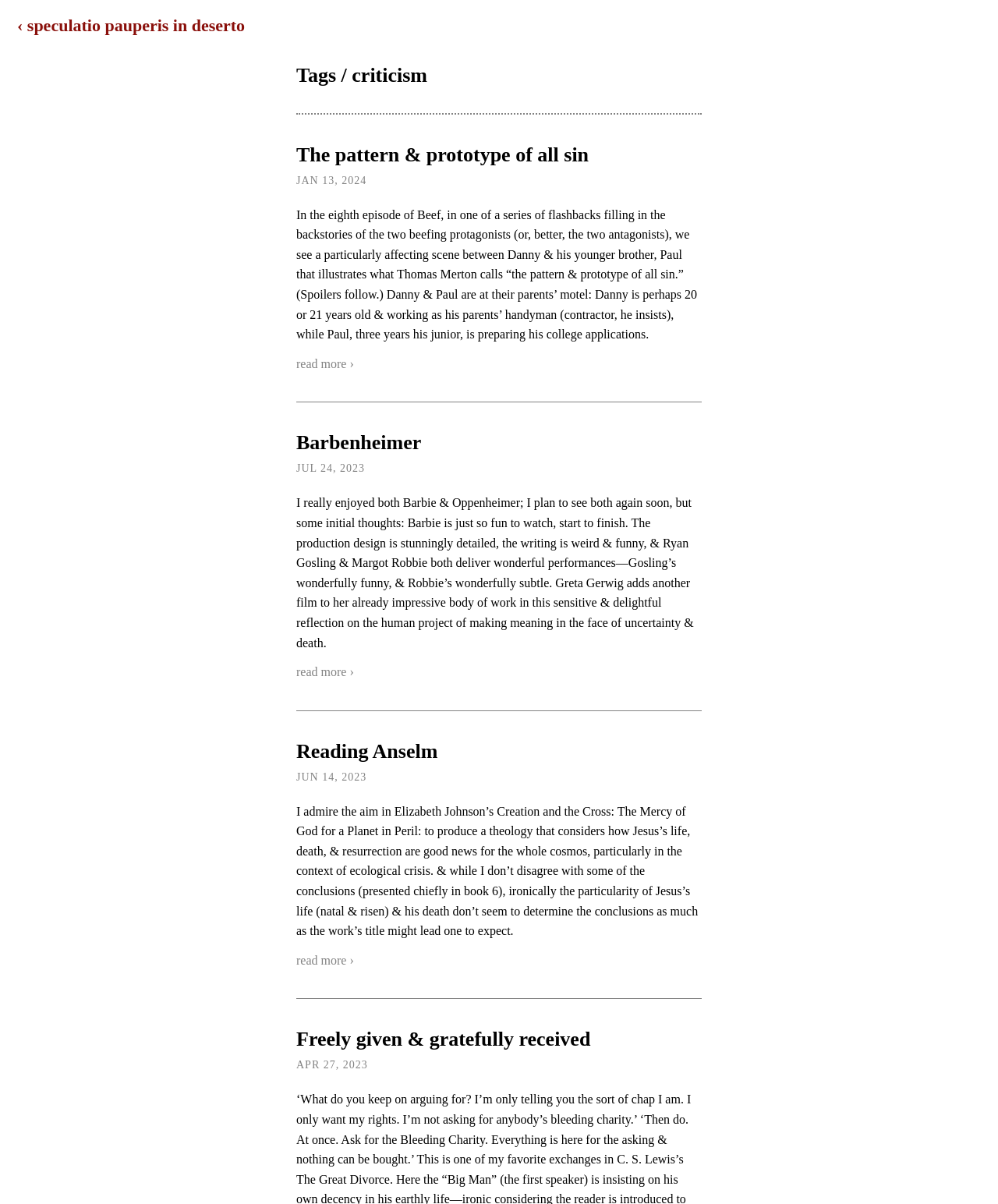Please determine the main heading text of this webpage.

Tags / criticism